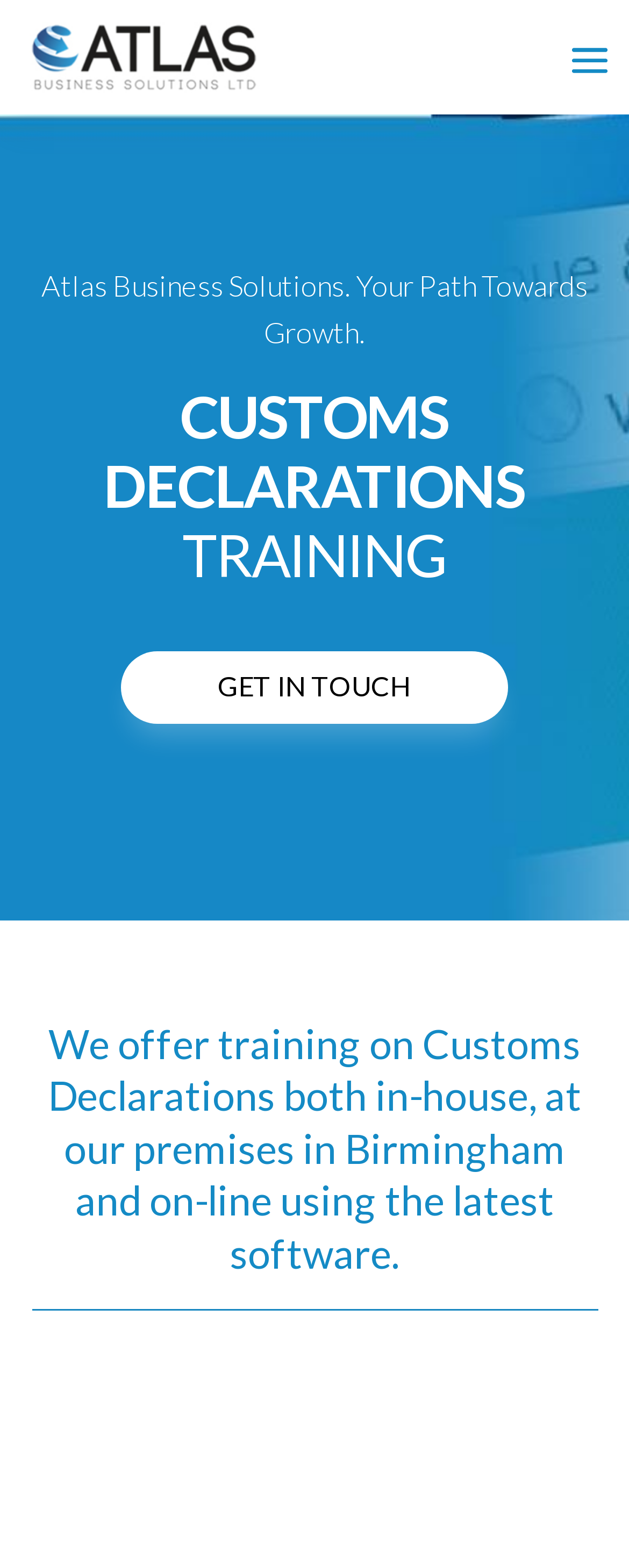What is the purpose of the customs declarations training?
Respond to the question with a single word or phrase according to the image.

To do own import or export declarations